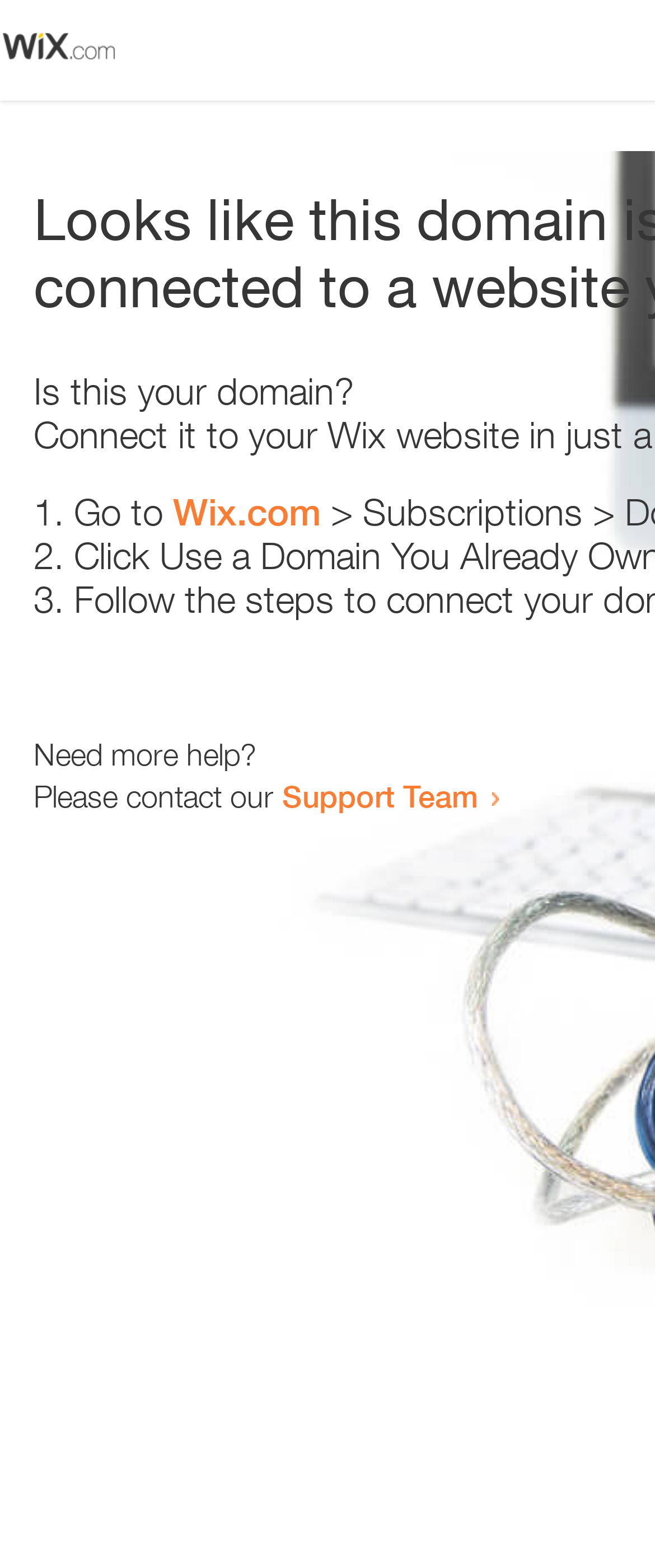Please provide a one-word or phrase answer to the question: 
What is the first step to take?

Go to Wix.com